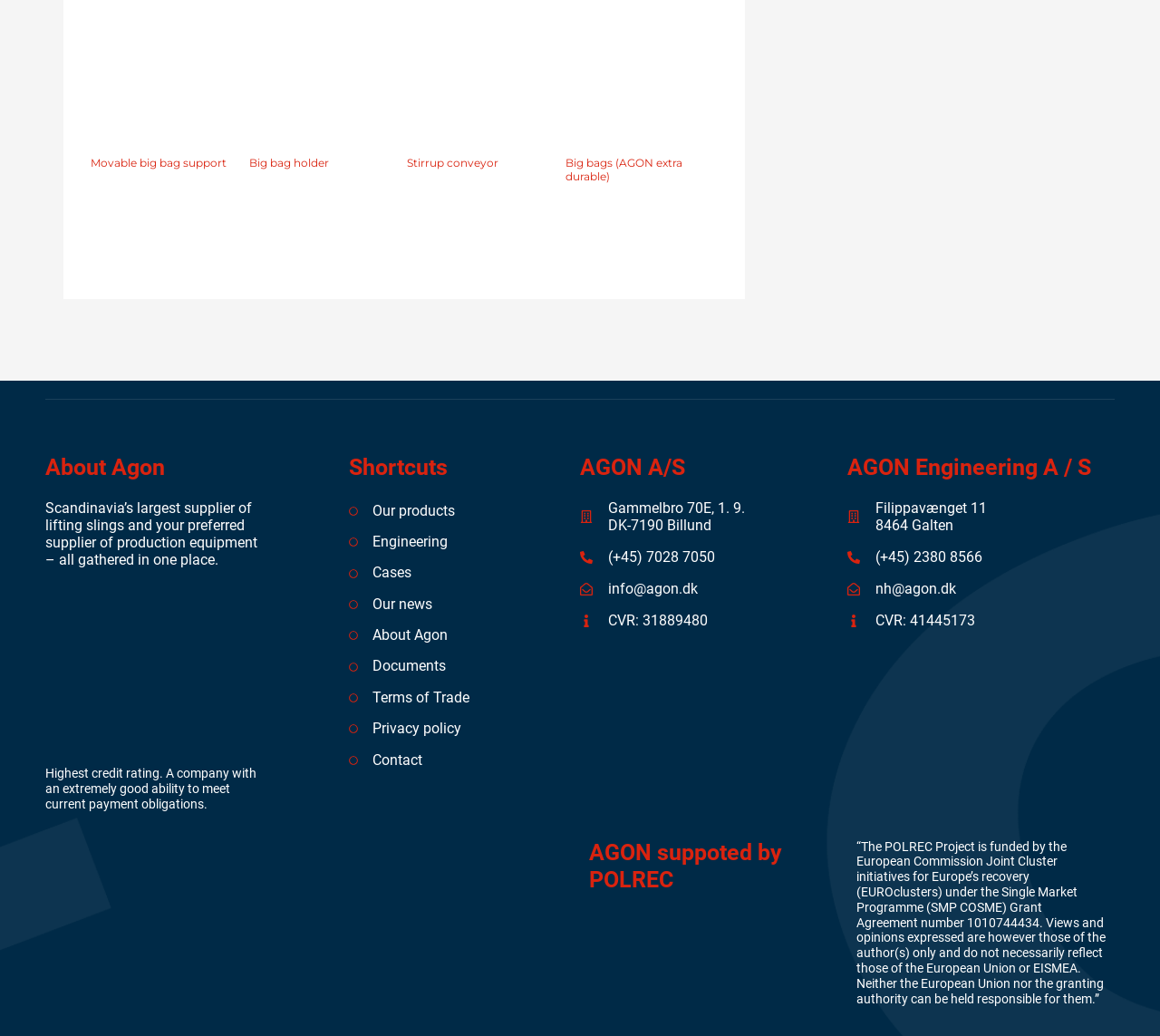Determine the bounding box coordinates for the UI element described. Format the coordinates as (top-left x, top-left y, bottom-right x, bottom-right y) and ensure all values are between 0 and 1. Element description: Our news

[0.301, 0.572, 0.453, 0.595]